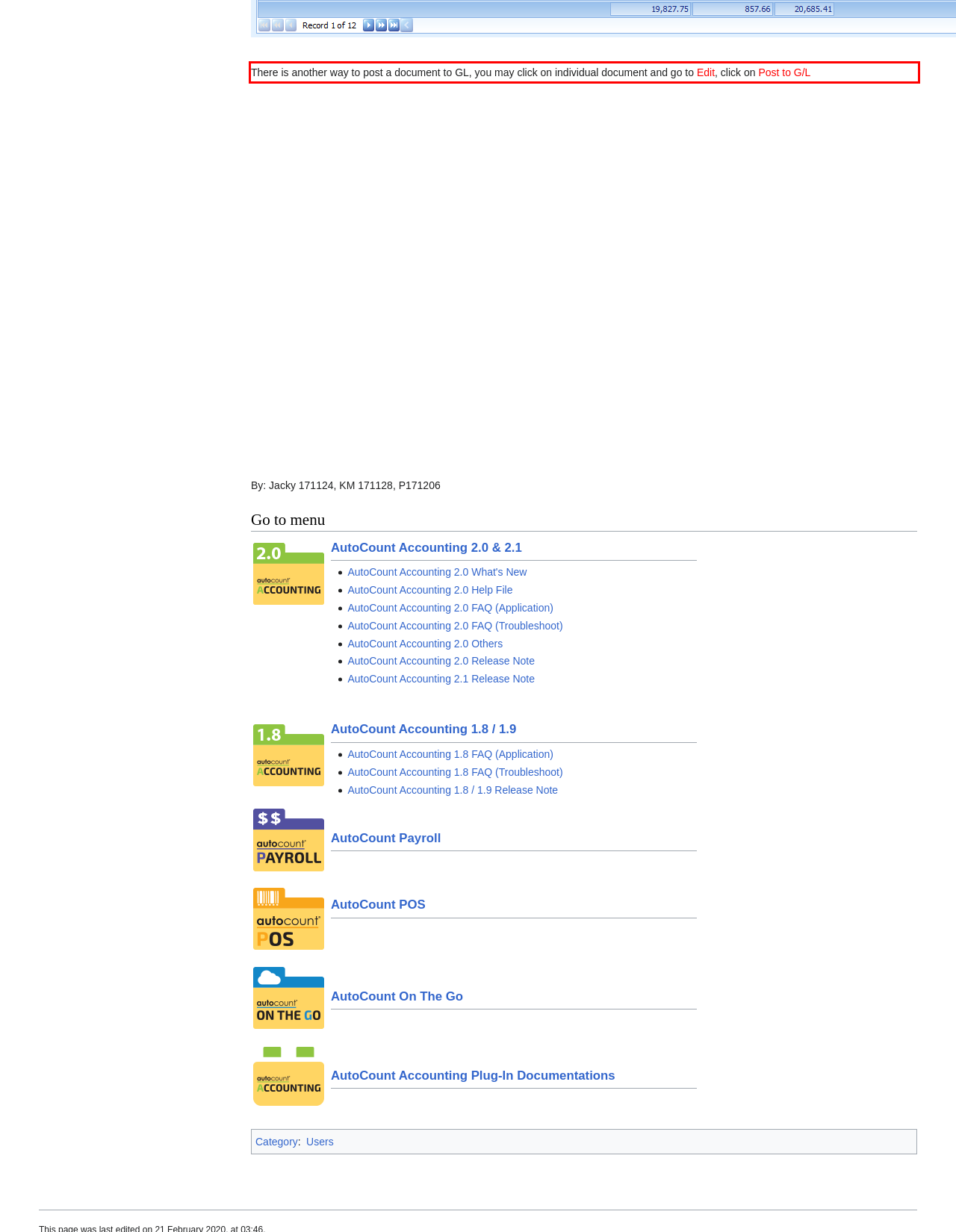Examine the webpage screenshot, find the red bounding box, and extract the text content within this marked area.

There is another way to post a document to GL, you may click on individual document and go to Edit, click on Post to G/L